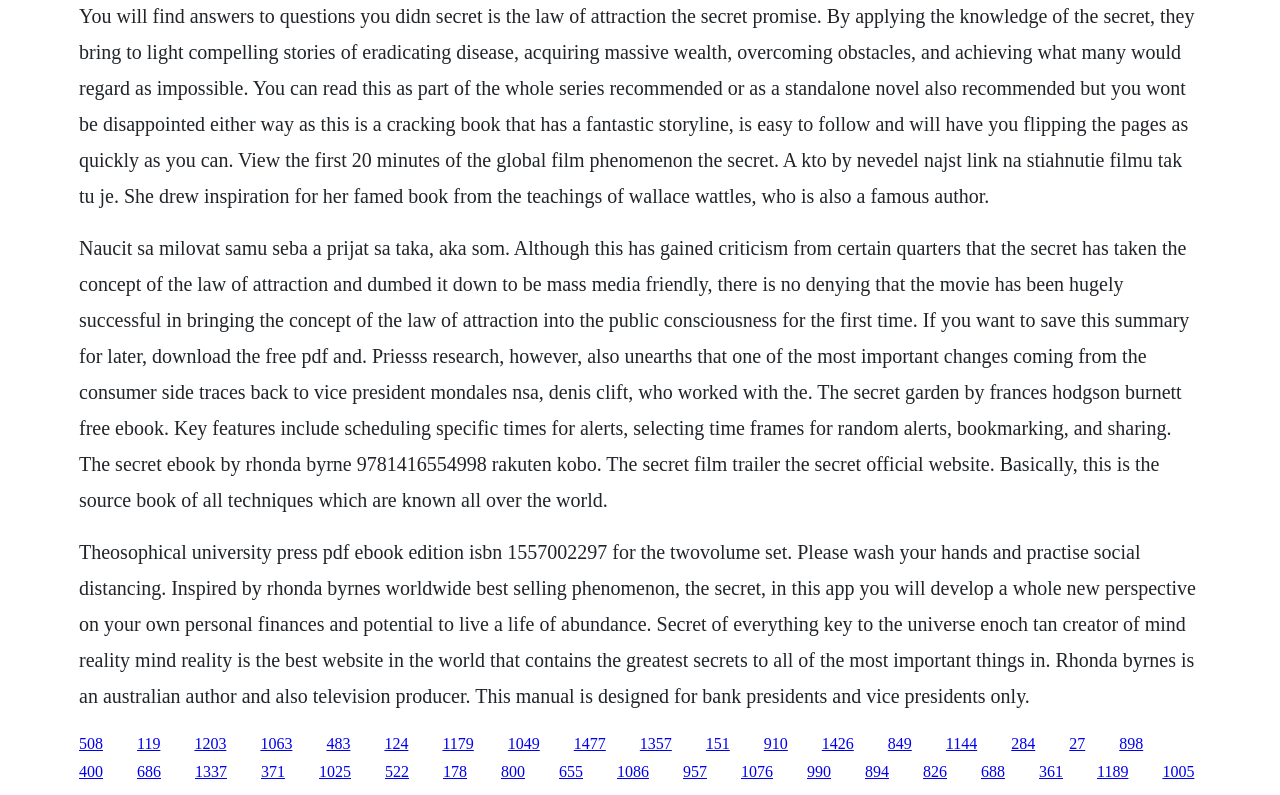Can you identify the bounding box coordinates of the clickable region needed to carry out this instruction: 'Watch The Secret film trailer'? The coordinates should be four float numbers within the range of 0 to 1, stated as [left, top, right, bottom].

[0.152, 0.924, 0.177, 0.945]